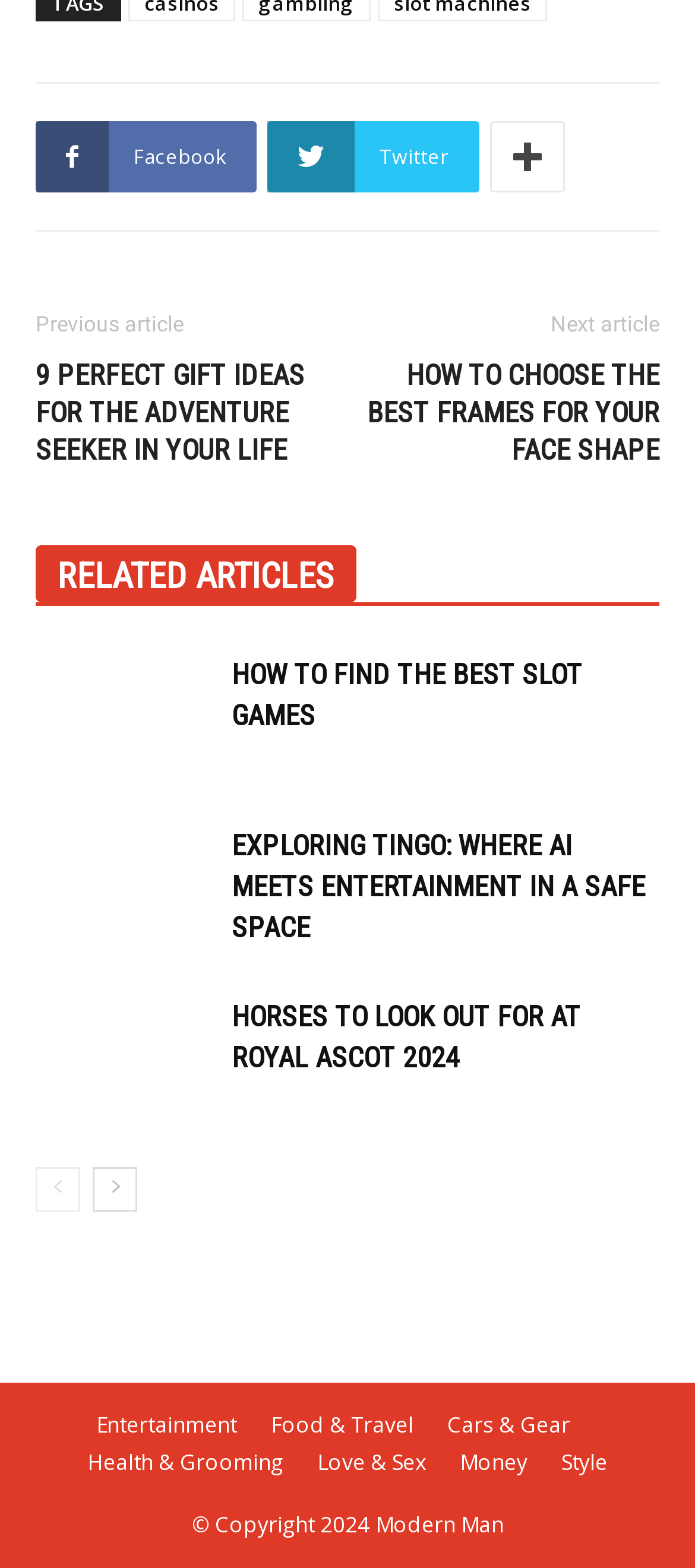What is the category of the link 'Cars & Gear'?
Using the image, give a concise answer in the form of a single word or short phrase.

Cars & Gear